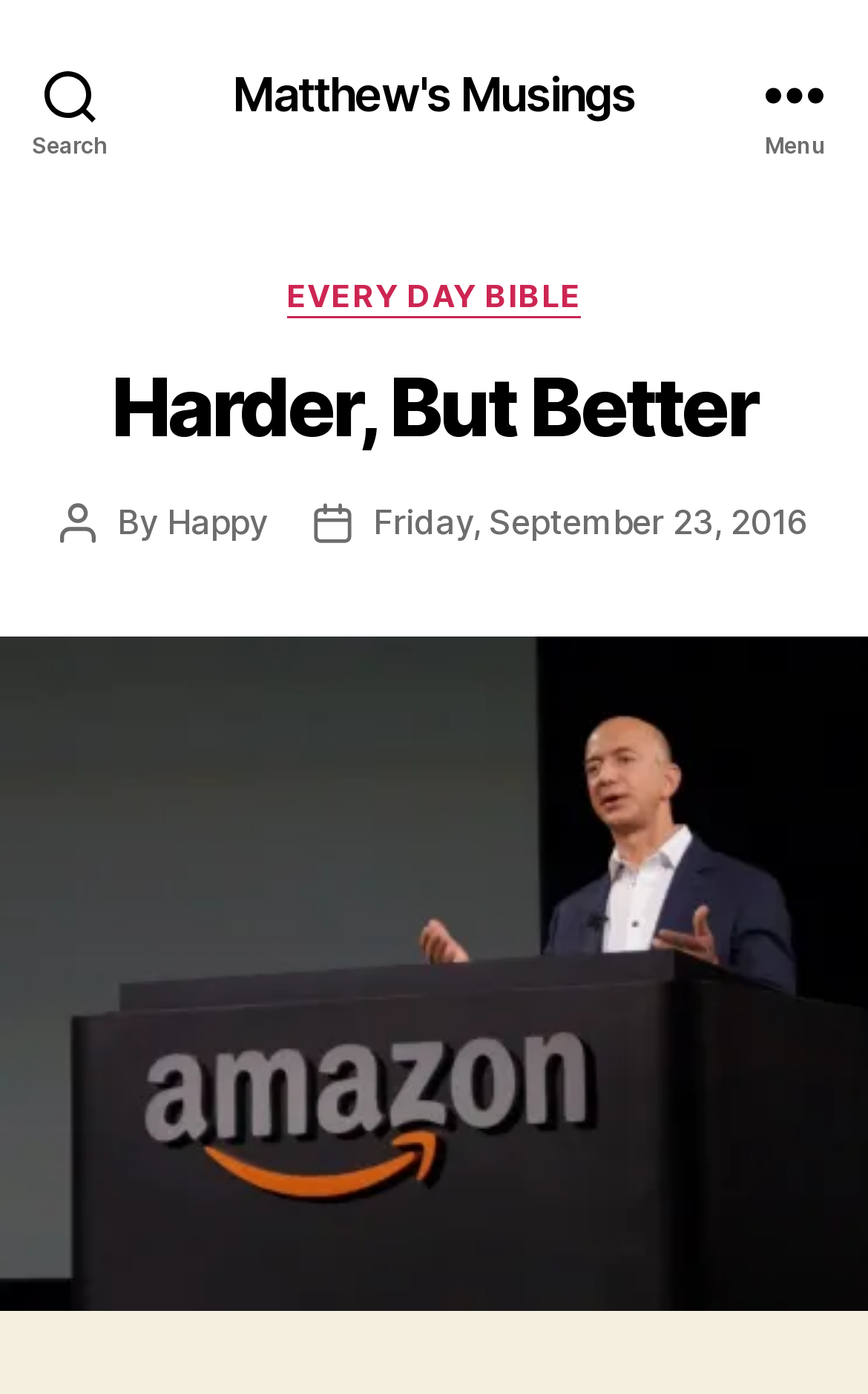Using the description "Menu", locate and provide the bounding box of the UI element.

[0.831, 0.0, 1.0, 0.134]